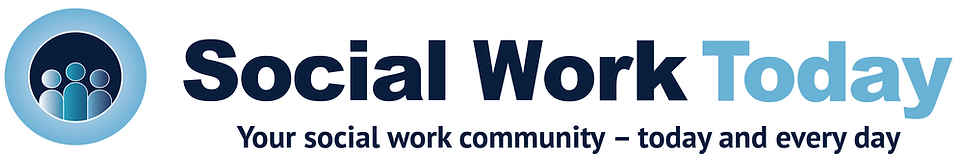What is the purpose of 'Social Work Today'?
Please provide a comprehensive answer based on the visual information in the image.

The title 'Social Work Today' and the tagline 'Your social work community – today and every day' reinforce the organization's commitment to providing ongoing support and resources for social workers, highlighting its role as a vital community resource.